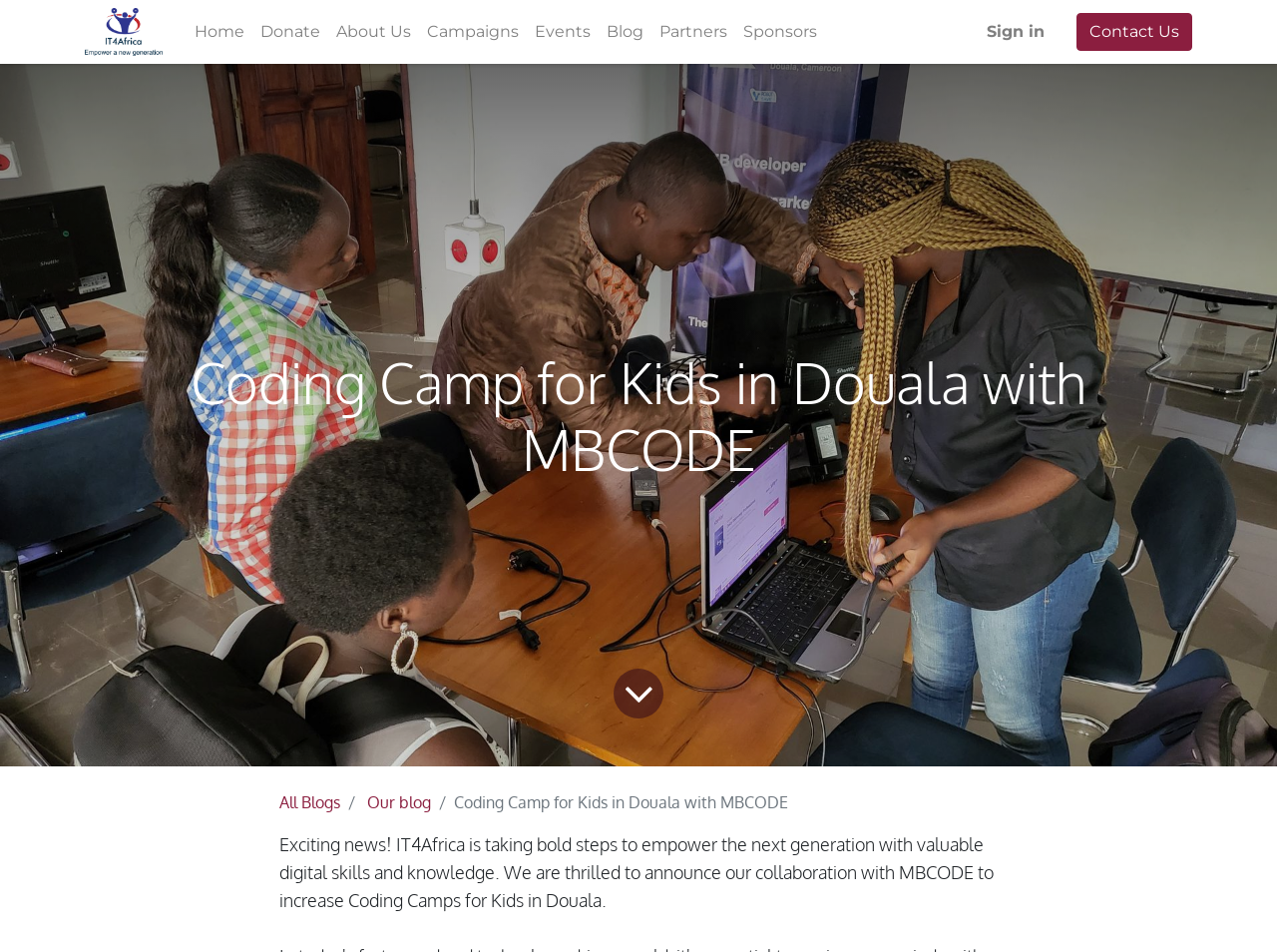Determine the bounding box coordinates for the area that should be clicked to carry out the following instruction: "Go to Home page".

[0.146, 0.013, 0.197, 0.055]